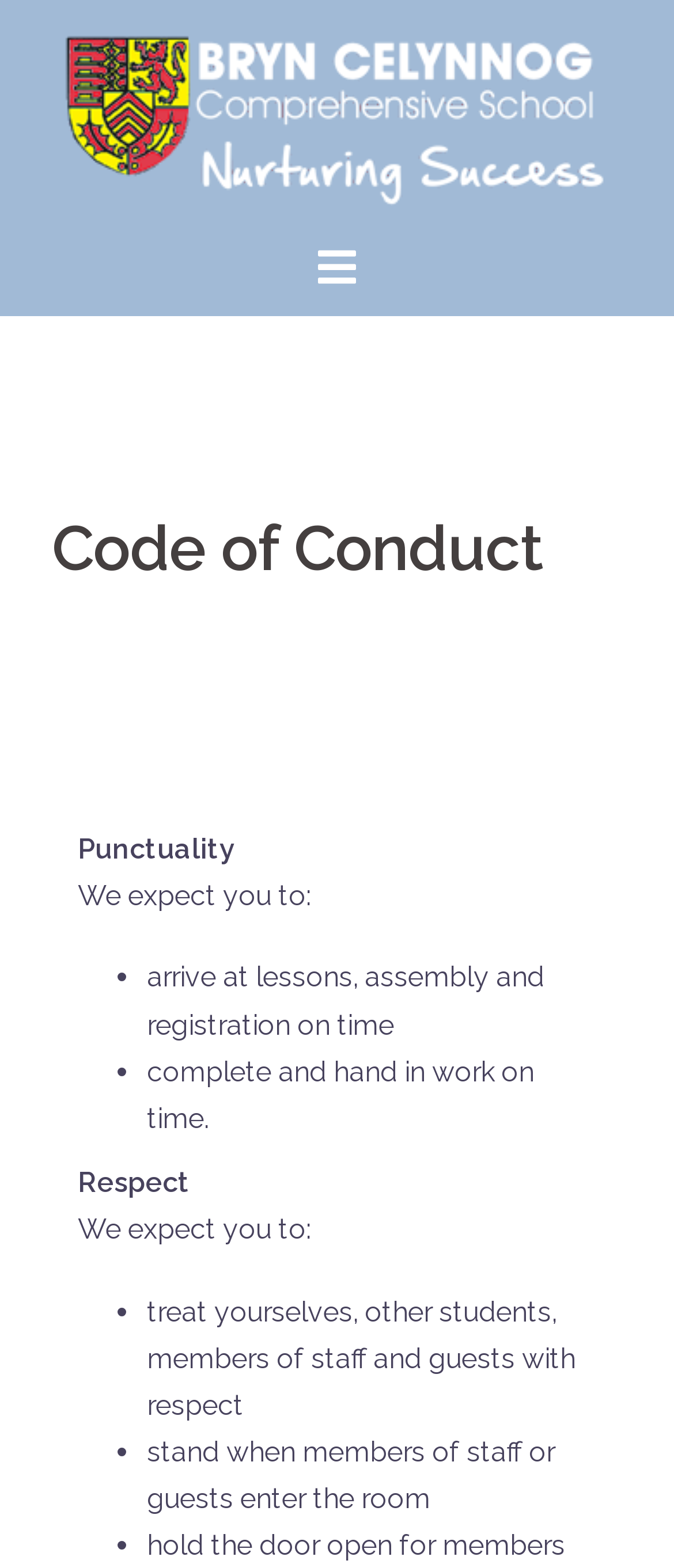What is the second expectation for respect?
Please answer the question with as much detail as possible using the screenshot.

By examining the webpage, I found the section 'Respect' which lists the expectations. The second expectation is denoted by a bullet point and reads 'stand when members of staff or guests enter the room'.